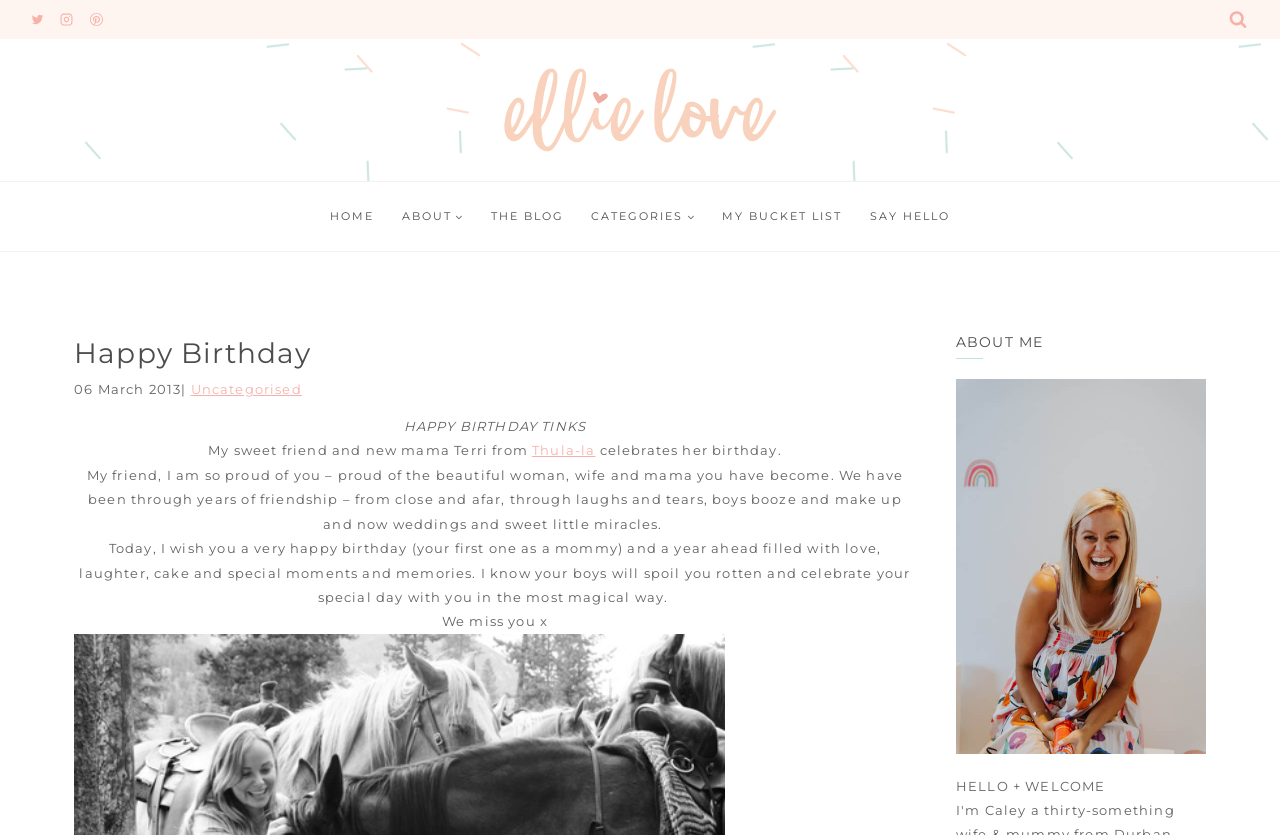Identify the bounding box coordinates for the region of the element that should be clicked to carry out the instruction: "Explore HOME". The bounding box coordinates should be four float numbers between 0 and 1, i.e., [left, top, right, bottom].

[0.247, 0.238, 0.303, 0.279]